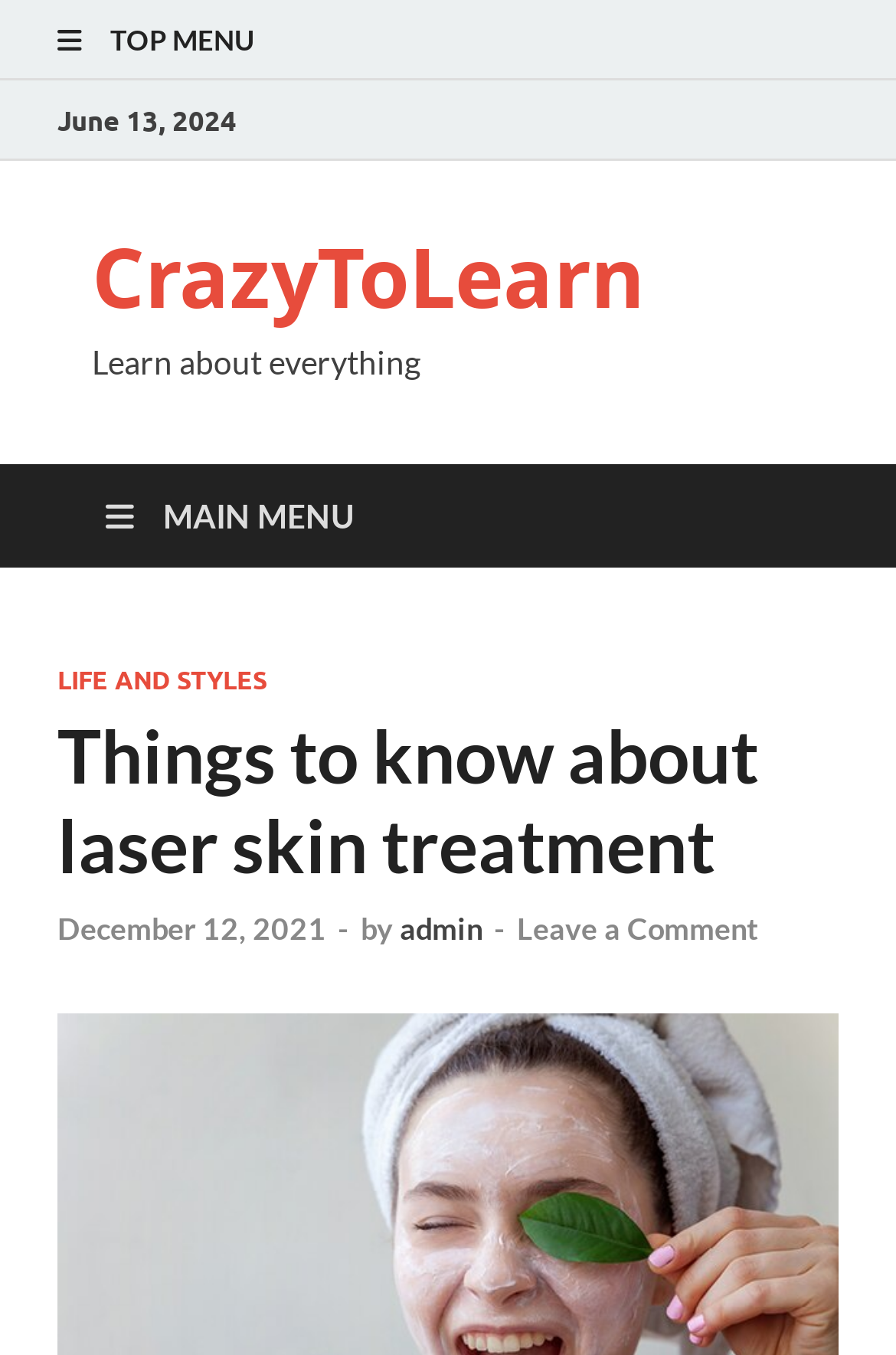What is the title or heading displayed on the webpage?

Things to know about laser skin treatment